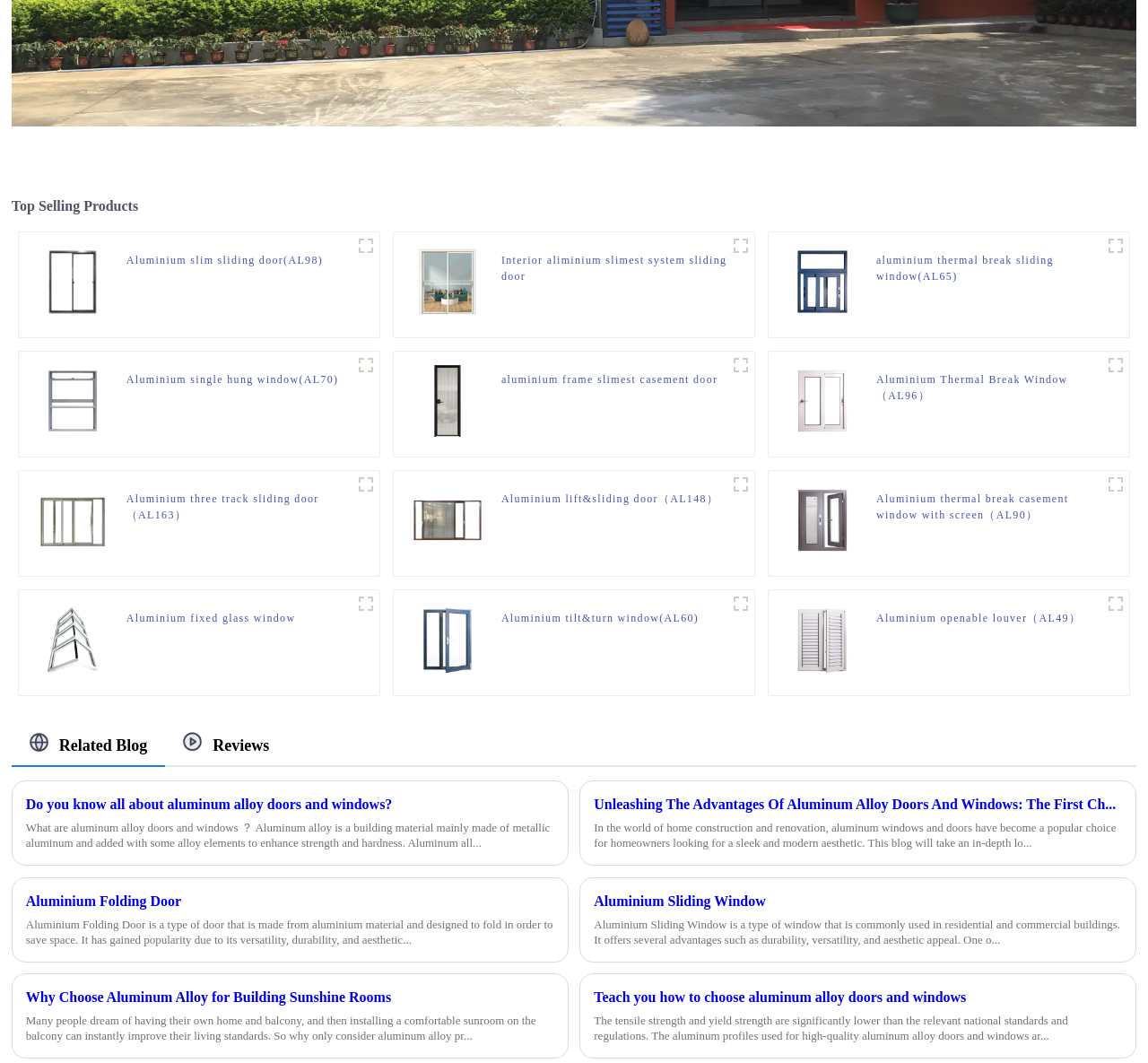Please specify the coordinates of the bounding box for the element that should be clicked to carry out this instruction: "Browse Aluminium three track sliding door（AL163）". The coordinates must be four float numbers between 0 and 1, formatted as [left, top, right, bottom].

[0.032, 0.514, 0.094, 0.526]